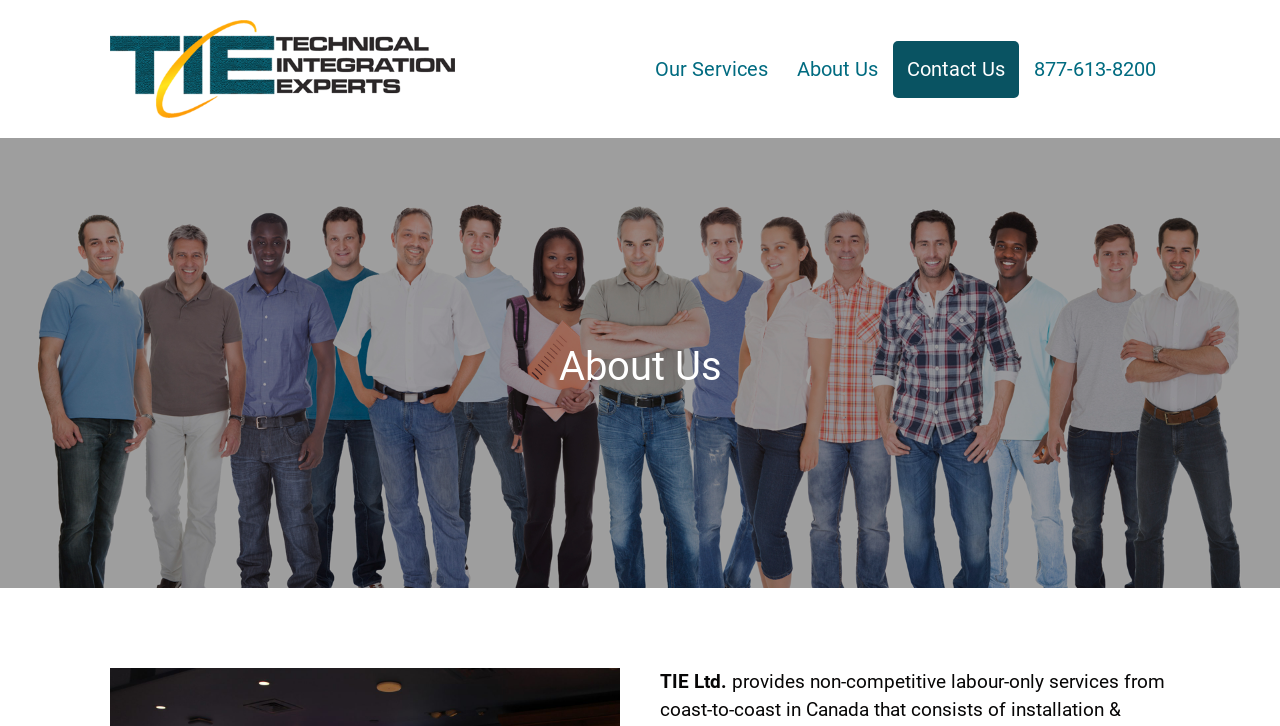What is the logo image filename?
Based on the image, please offer an in-depth response to the question.

I found the logo image filename 'Tie-logo_header_v8' in the image element located at the top-left corner of the page, which is also linked to the company's homepage.